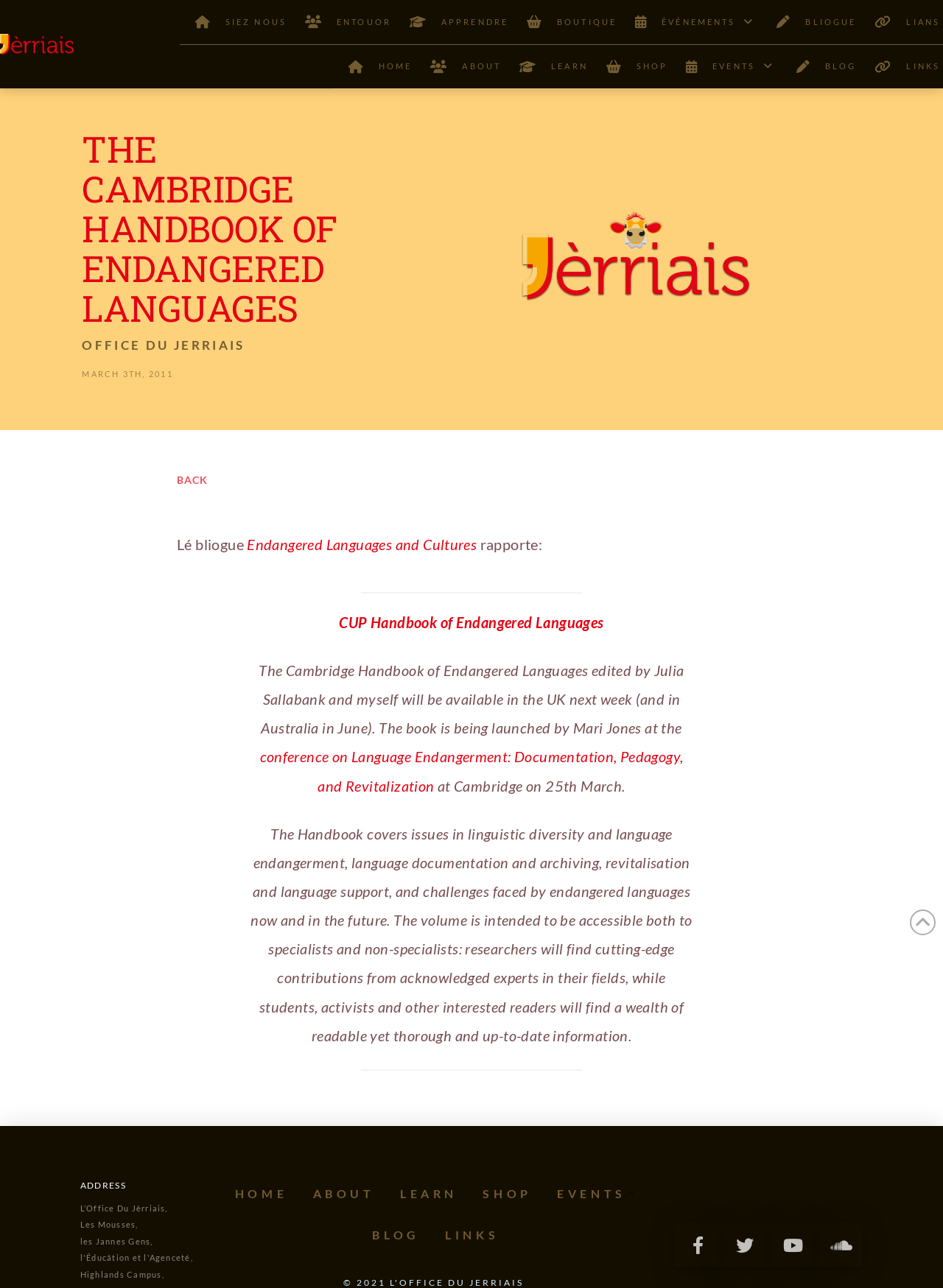Provide a brief response to the question using a single word or phrase: 
When is the conference on Language Endangerment taking place?

25th March